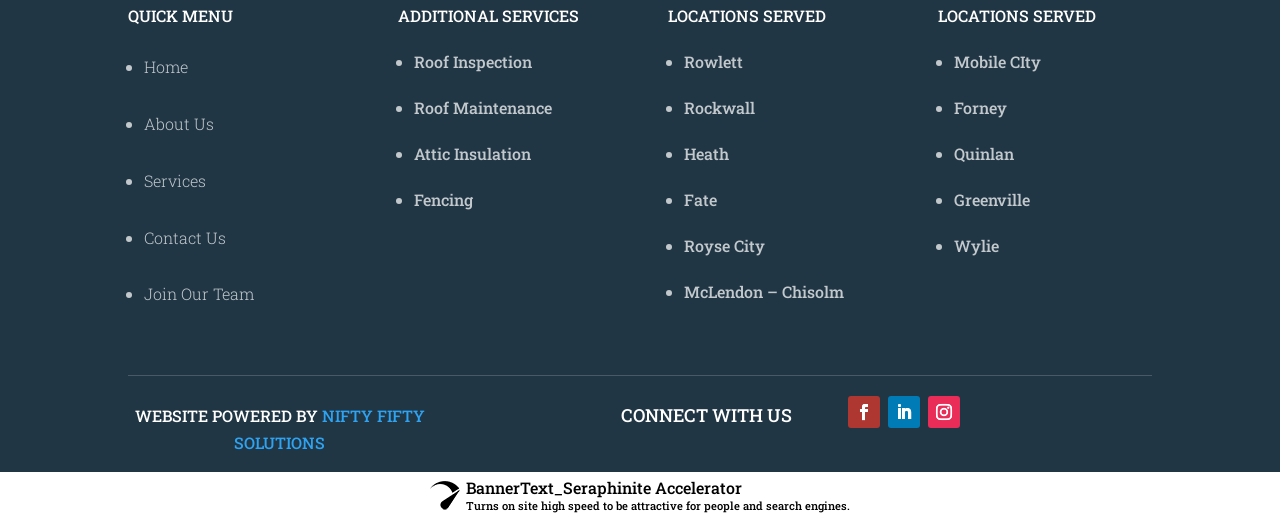What is the last social media icon?
Refer to the image and give a detailed answer to the question.

I examined the CONNECT WITH US section and found the last social media icon, which is ''.